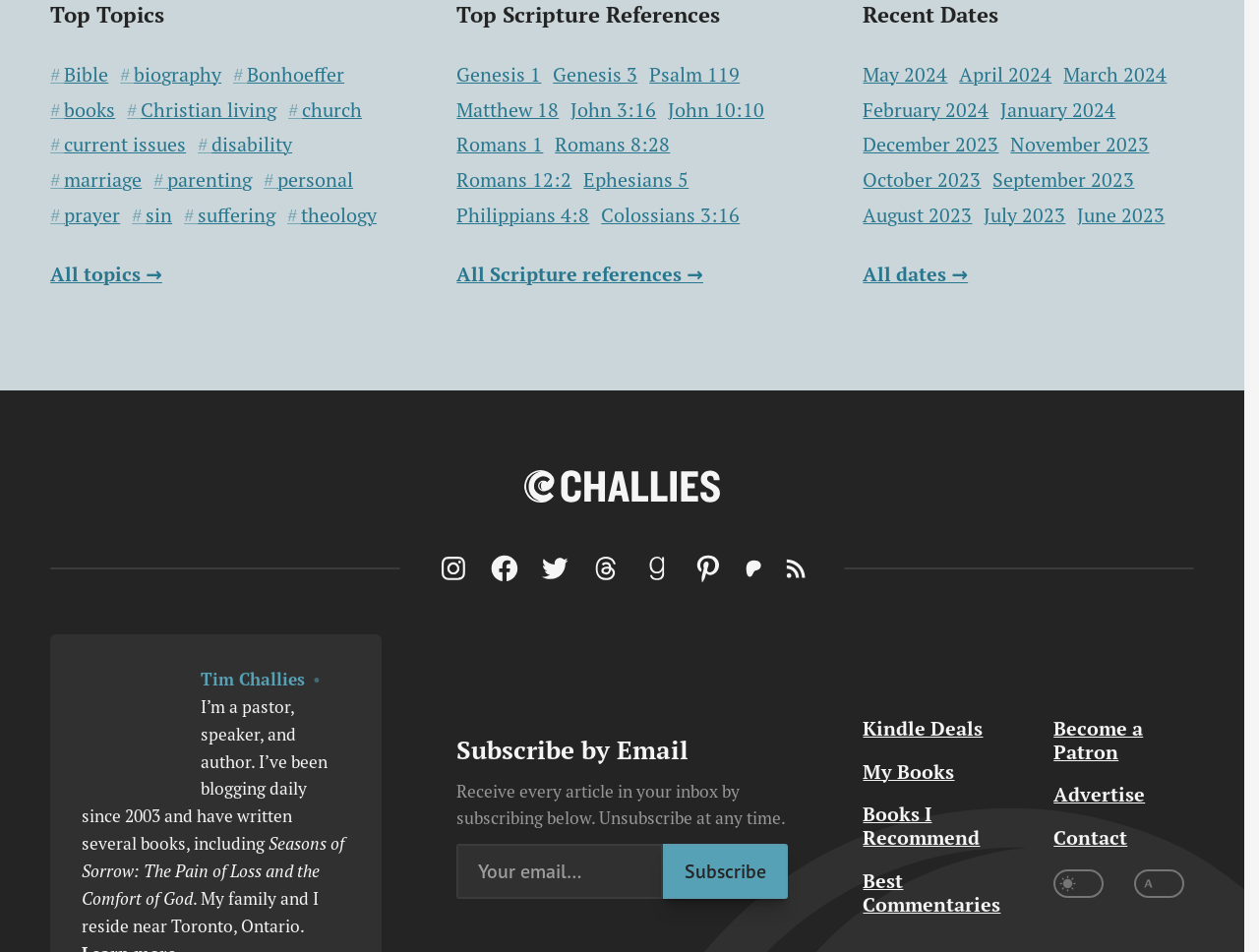What is the title of one of the author's books?
We need a detailed and meticulous answer to the question.

I found the title of one of the author's books by looking at the text below the author's image, which says 'I’ve been blogging daily since 2003 and have written several books, including Seasons of Sorrow: The Pain of Loss and the Comfort of God'.